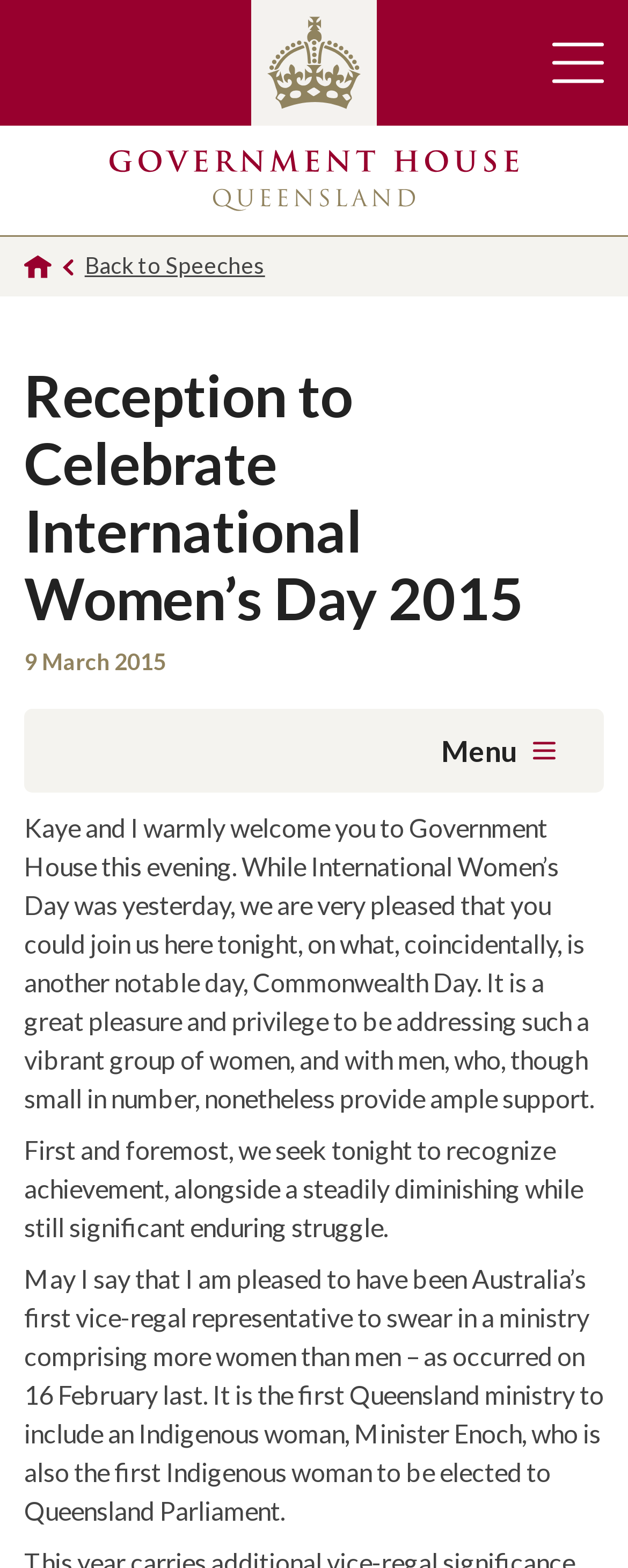Describe the webpage in detail, including text, images, and layout.

The webpage appears to be an article or a speech transcript from the Government House Queensland website, specifically about a reception to celebrate International Women's Day 2015. 

At the top right corner, there is a button to toggle the main navigation. Next to it, there is a small image. Below these elements, the Government House Queensland logo is displayed as a link, which is followed by two more links: "Homepage" and "Back to Speeches". 

The main content of the webpage is headed by a title, "Reception to Celebrate International Women’s Day 2015", which is centered at the top of the page. Below the title, the date "9 March 2015" is displayed. 

The main body of the text is a speech transcript, which starts with a warm welcome to the guests and acknowledges the significance of International Women's Day. The speech continues to discuss the achievements and struggles of women, highlighting a few notable milestones, such as the swearing-in of a ministry with more women than men and the election of the first Indigenous woman to the Queensland Parliament. 

On the right side of the page, there is a menu button that, when expanded, controls the sidebar navigation.